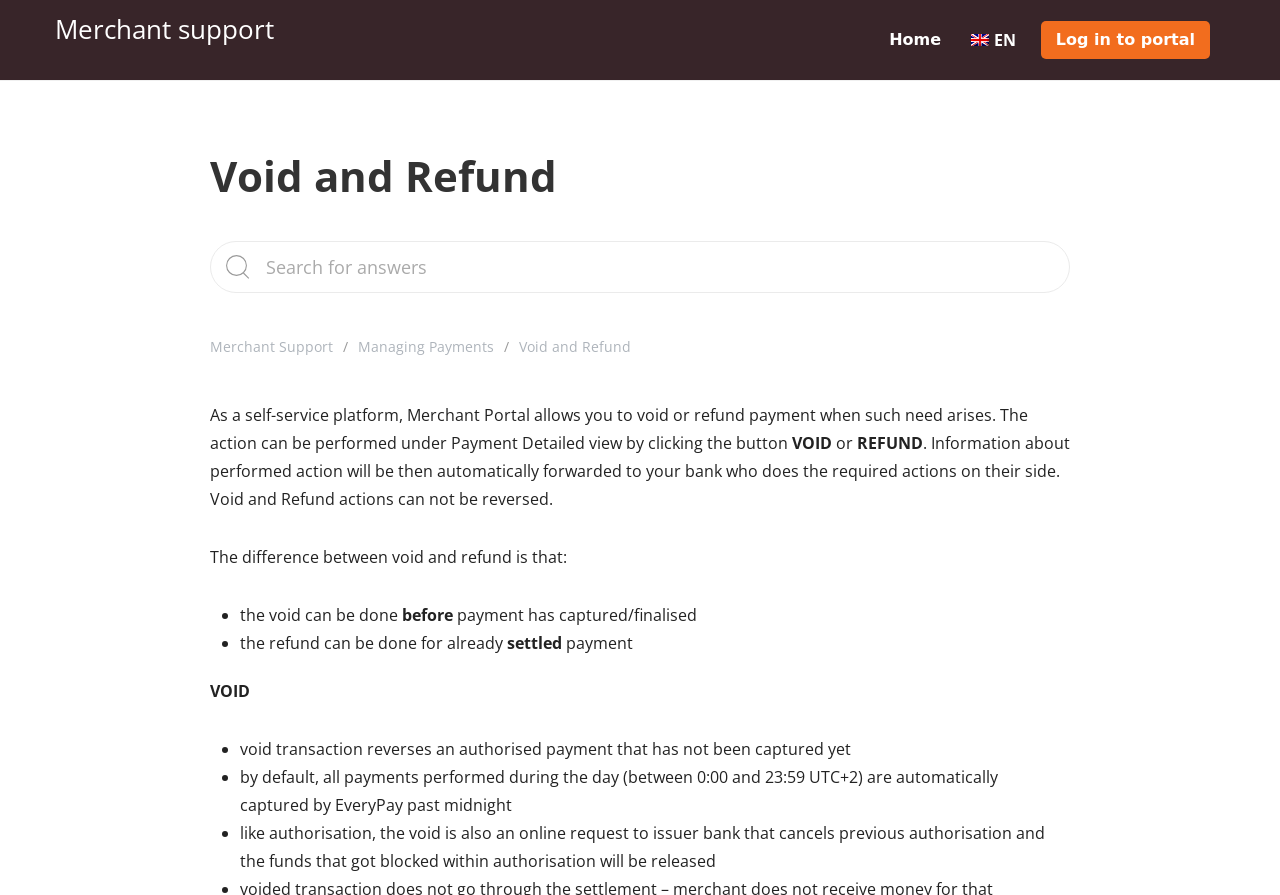Please predict the bounding box coordinates (top-left x, top-left y, bottom-right x, bottom-right y) for the UI element in the screenshot that fits the description: Managing Payments

[0.28, 0.373, 0.386, 0.404]